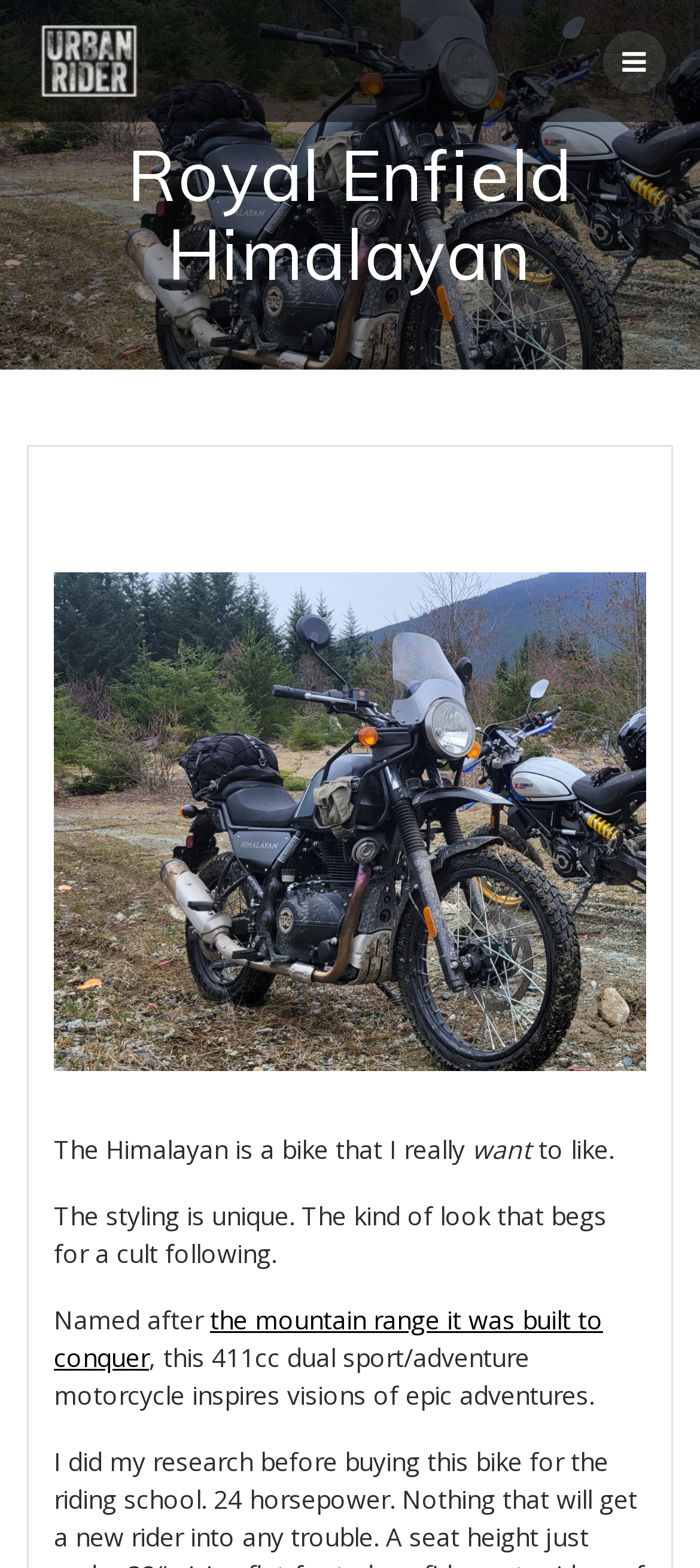Identify the headline of the webpage and generate its text content.

Royal Enfield Himalayan